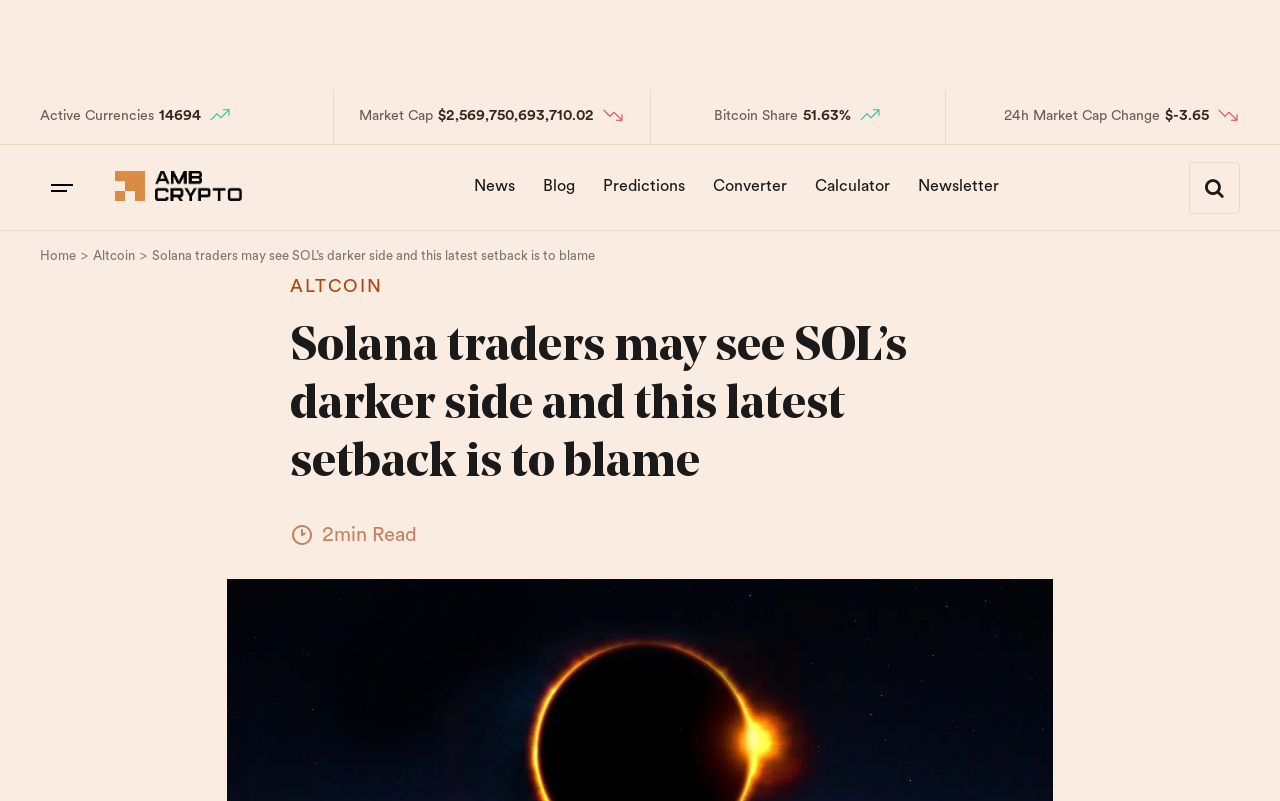Based on the visual content of the image, answer the question thoroughly: How many active currencies are there?

The answer can be found in the section that displays market data, where it shows 'Active Currencies' with a value of '14694'.